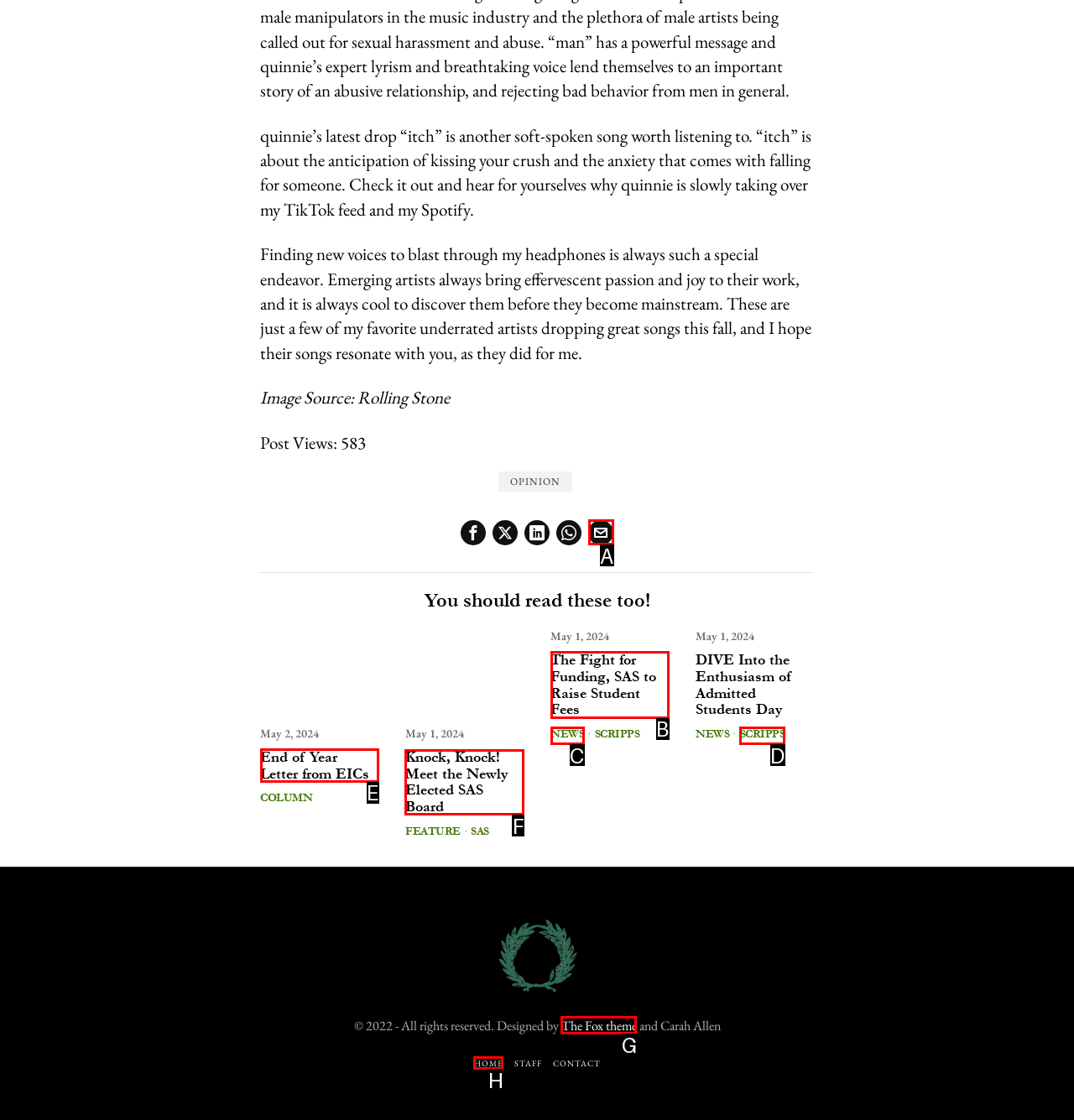Tell me which one HTML element I should click to complete the following task: Enter email address Answer with the option's letter from the given choices directly.

None